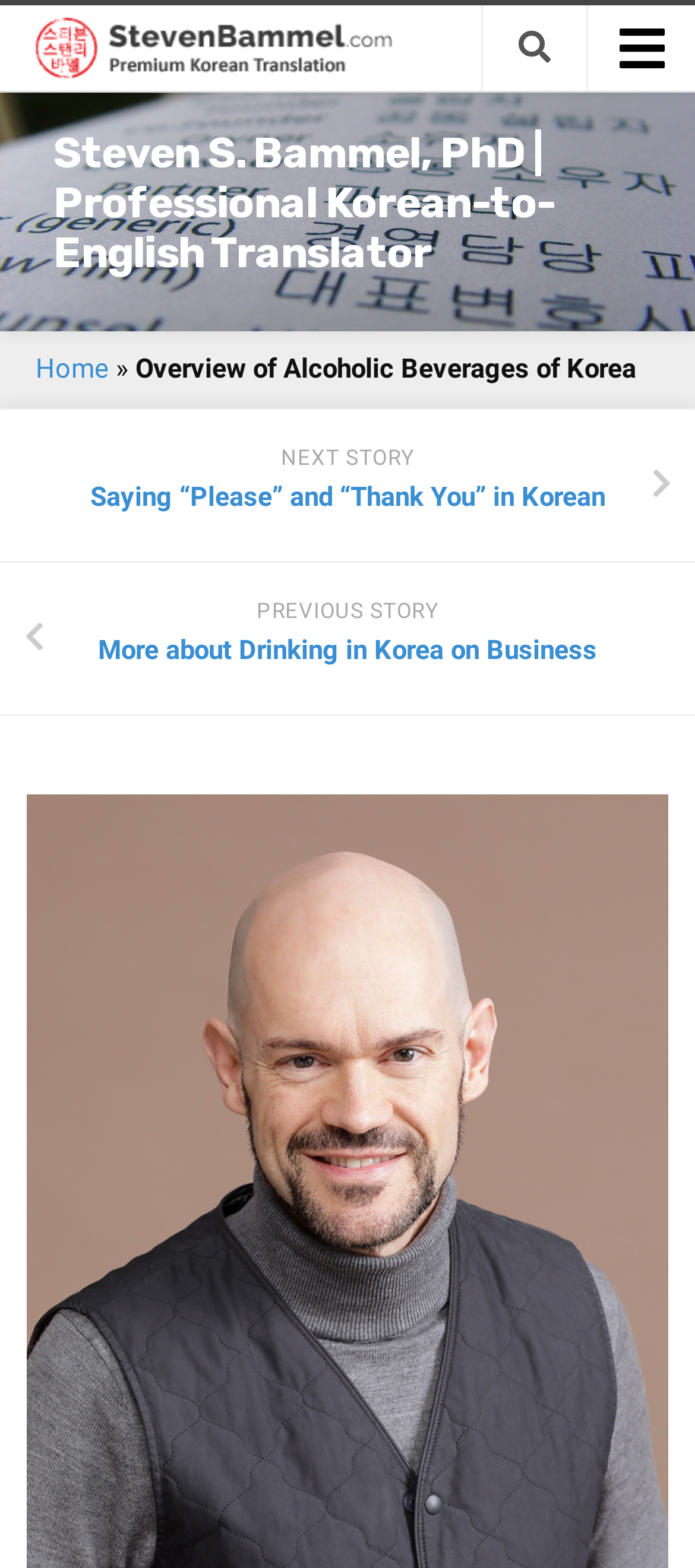Kindly determine the bounding box coordinates of the area that needs to be clicked to fulfill this instruction: "go to next story".

[0.0, 0.26, 1.0, 0.358]